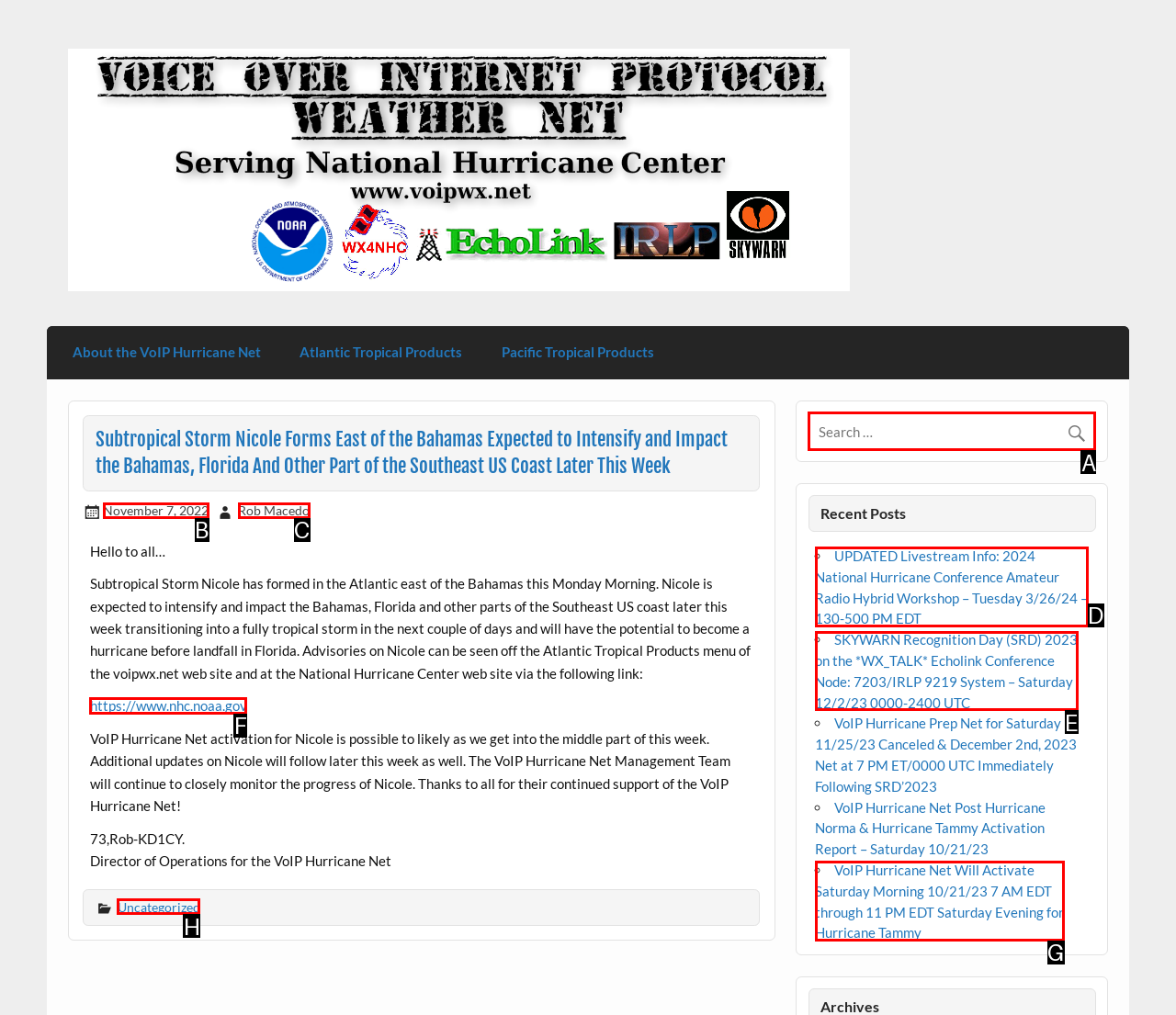Select the correct UI element to complete the task: Search for a topic
Please provide the letter of the chosen option.

A